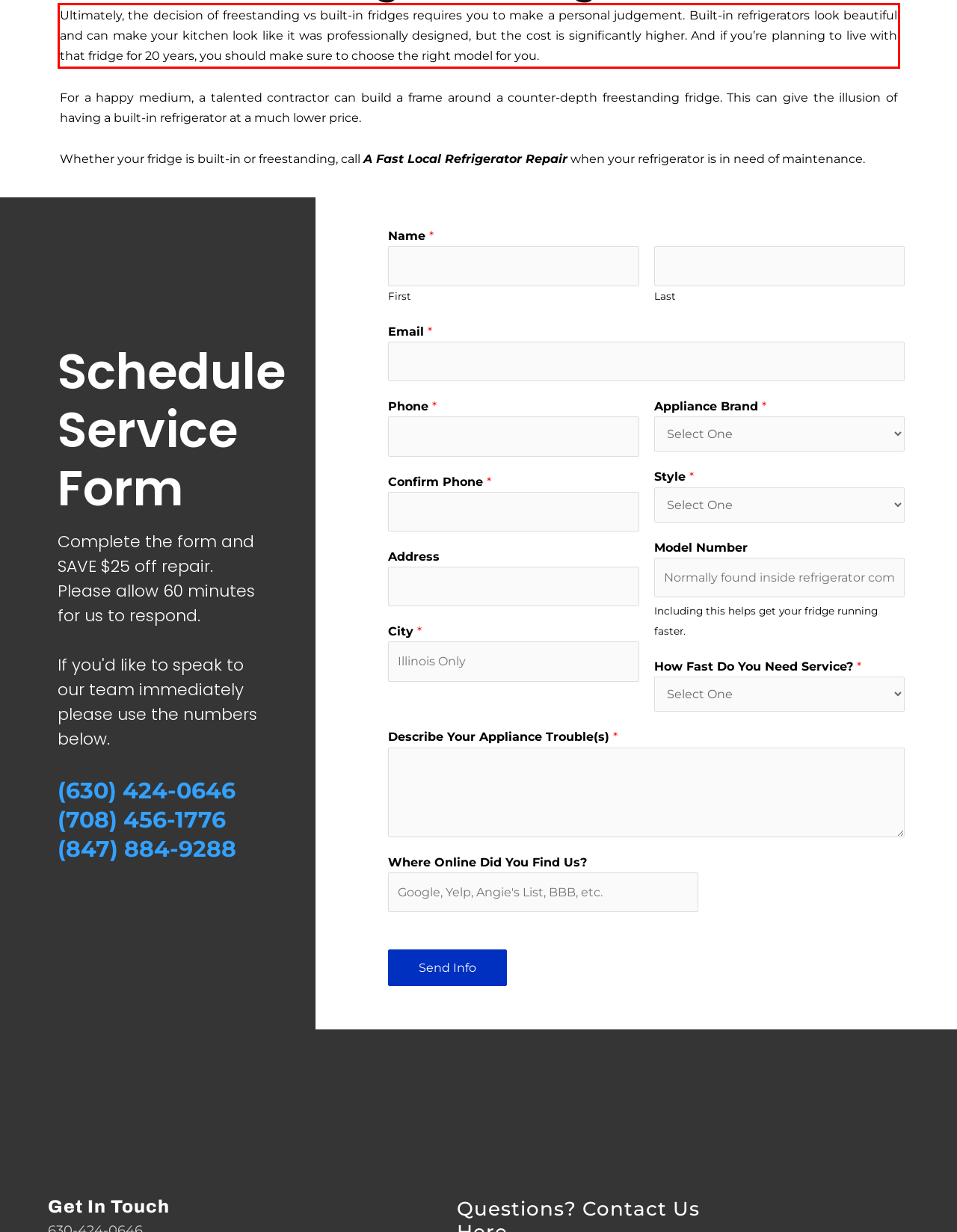Identify and extract the text within the red rectangle in the screenshot of the webpage.

Ultimately, the decision of freestanding vs built-in fridges requires you to make a personal judgement. Built-in refrigerators look beautiful and can make your kitchen look like it was professionally designed, but the cost is significantly higher. And if you’re planning to live with that fridge for 20 years, you should make sure to choose the right model for you.